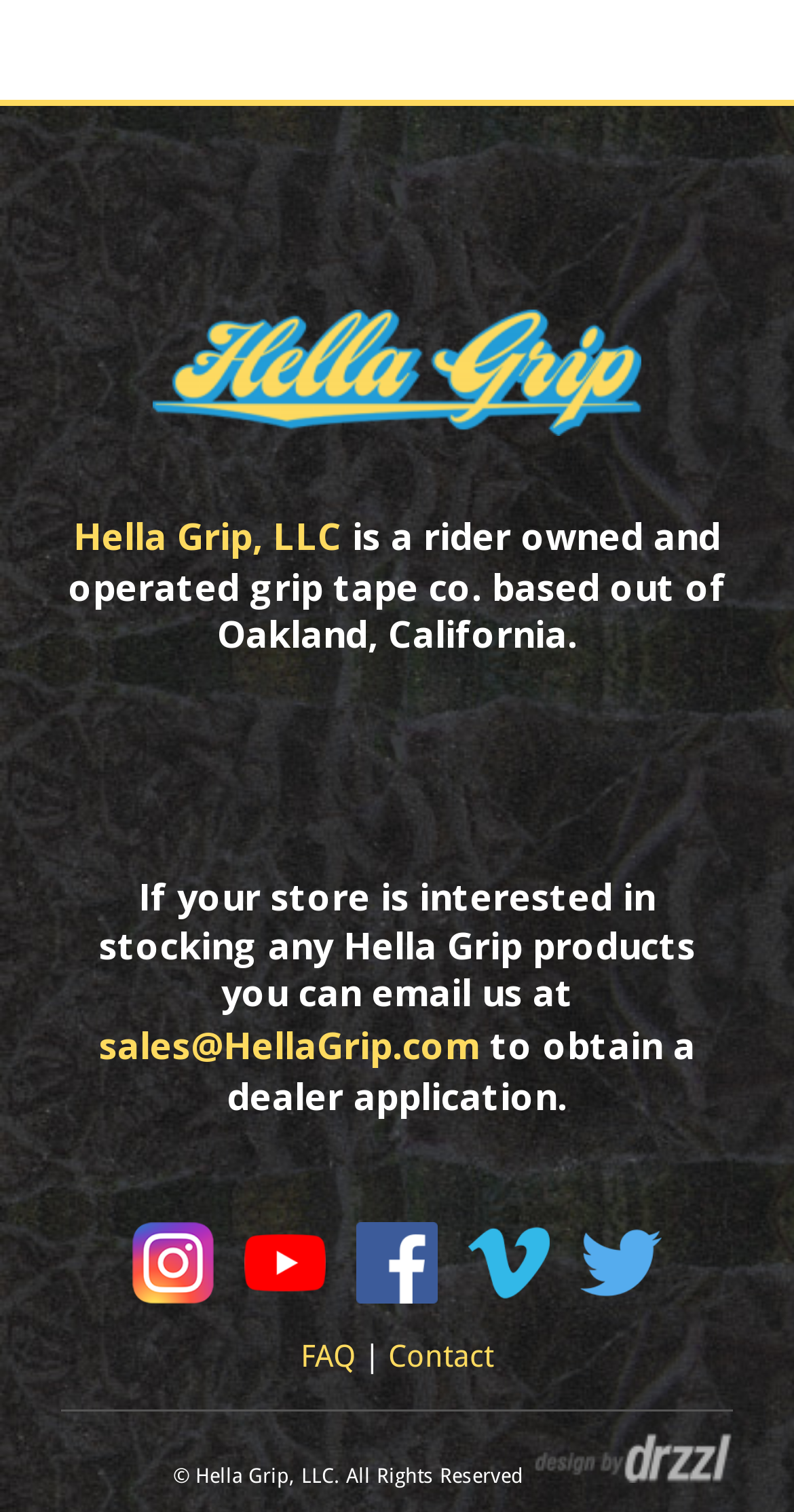Extract the bounding box coordinates for the UI element described as: "parent_node: FAQ | Contact".

[0.436, 0.839, 0.564, 0.867]